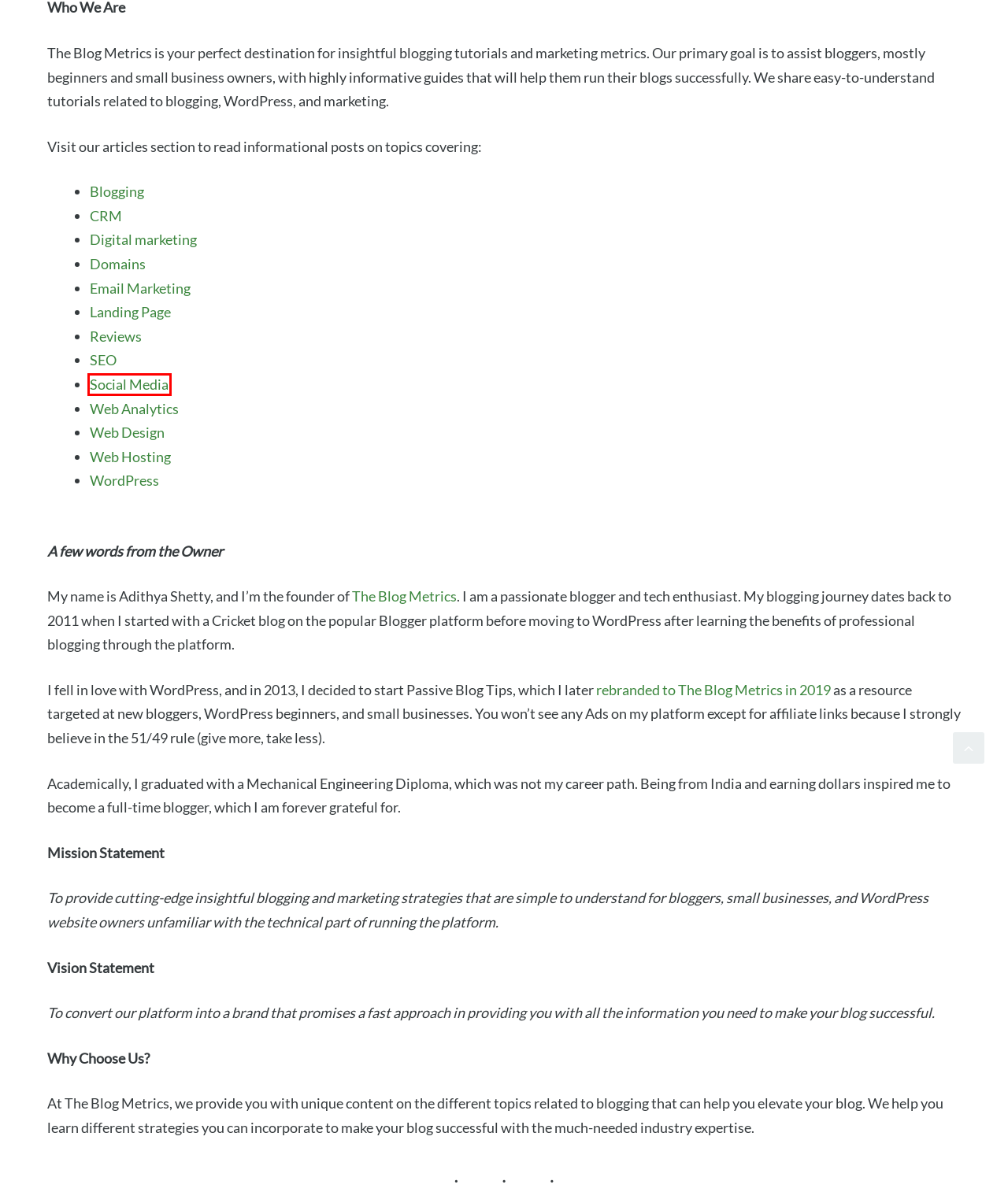You have received a screenshot of a webpage with a red bounding box indicating a UI element. Please determine the most fitting webpage description that matches the new webpage after clicking on the indicated element. The choices are:
A. CRM Archives — The Blog Metrics
B. Social Media Archives — The Blog Metrics
C. Adithya Shetty, Author at The Inspiring Journal
D. Landing Page Archives — The Blog Metrics
E. The Blog Metrics — Get better insights into Blogging.
F. Disclosure — The Blog Metrics
G. Web Analytics Archives — The Blog Metrics
H. Blogging Archives — The Blog Metrics

B